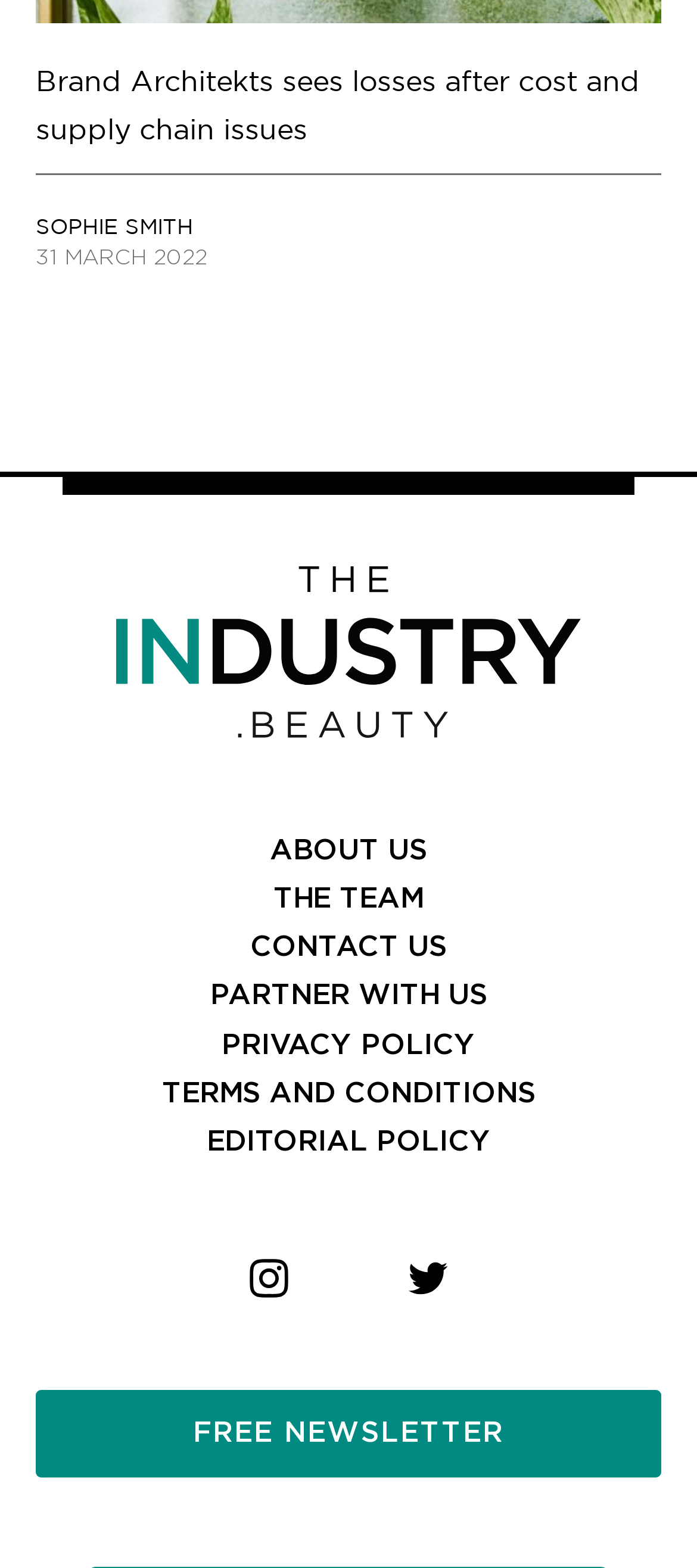Identify the bounding box coordinates of the region that should be clicked to execute the following instruction: "Subscribe to the newsletter".

[0.051, 0.886, 0.949, 0.942]